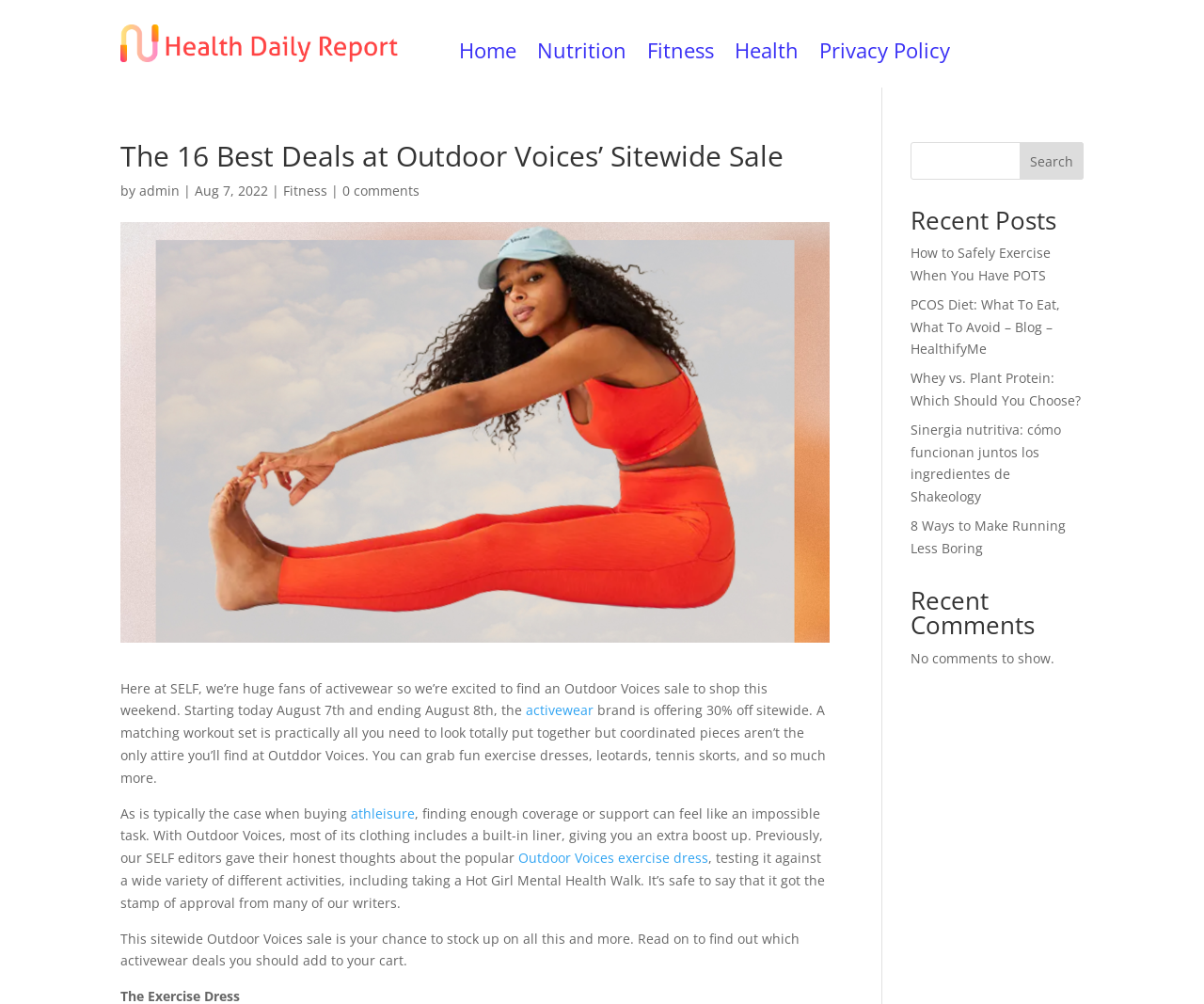Please identify the bounding box coordinates of the element's region that needs to be clicked to fulfill the following instruction: "View the 'Outdoor Voices exercise dress' review". The bounding box coordinates should consist of four float numbers between 0 and 1, i.e., [left, top, right, bottom].

[0.43, 0.845, 0.588, 0.863]